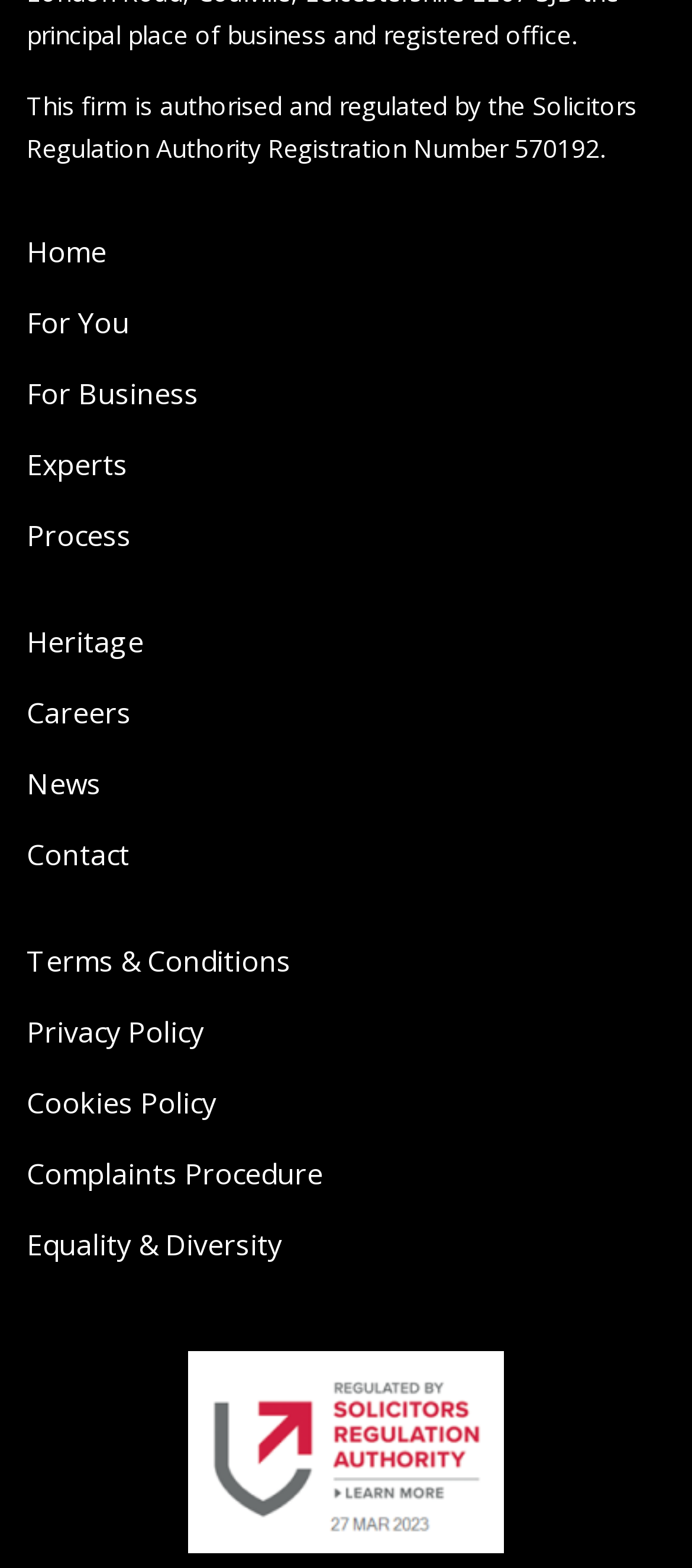Determine the bounding box coordinates of the target area to click to execute the following instruction: "contact us."

[0.038, 0.522, 0.962, 0.568]